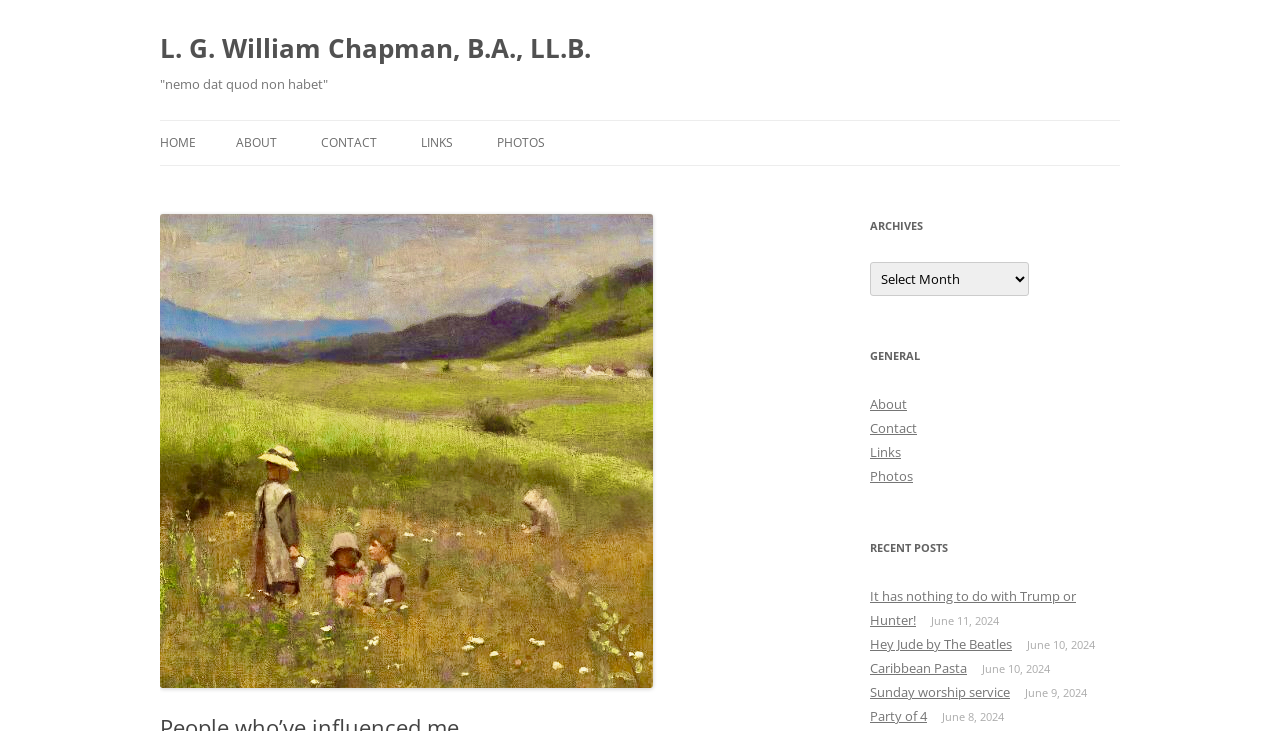What are the categories listed under 'ARCHIVES'?
Kindly offer a comprehensive and detailed response to the question.

The categories listed under 'ARCHIVES' can be found by examining the elements under the 'ARCHIVES' heading. The categories are listed as 'GENERAL' and 'RECENT POSTS', which are both headings with links and static text elements underneath.